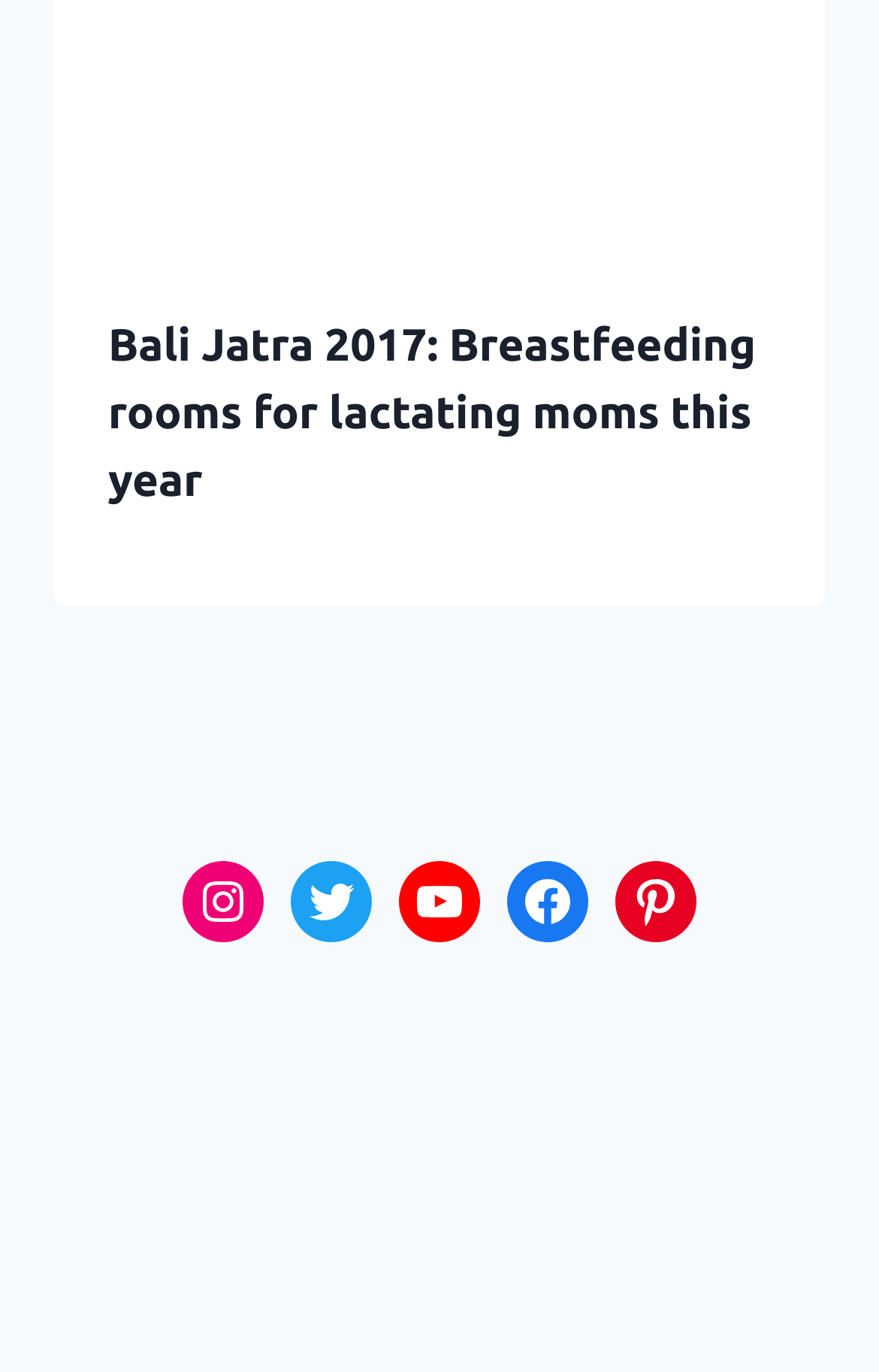With reference to the image, please provide a detailed answer to the following question: Is there a link to a specific article?

The header of the webpage contains a link element with the text 'Bali Jatra 2017: Breastfeeding rooms for lactating moms this year', which suggests that this link points to a specific article related to the event.